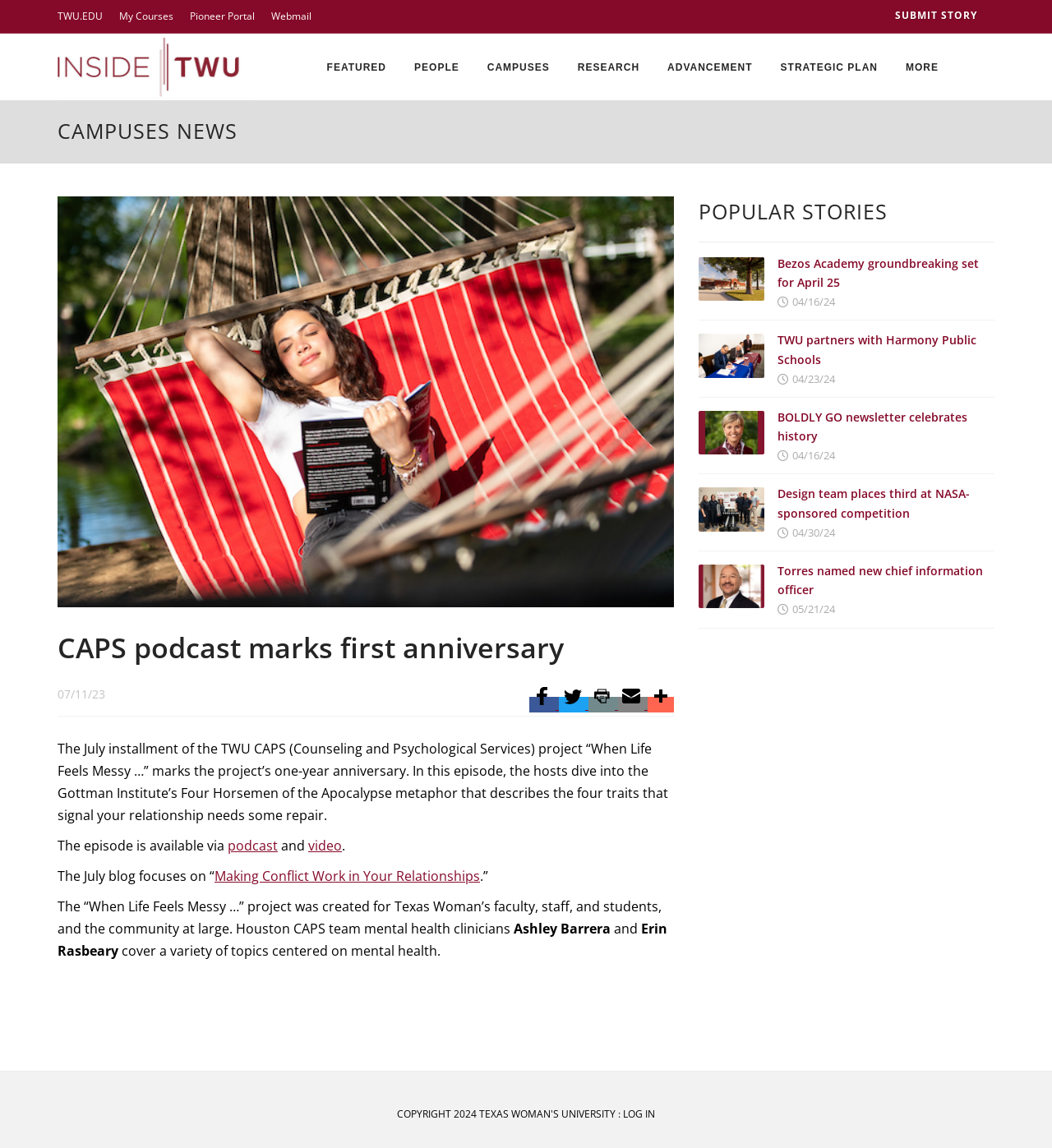Determine the bounding box coordinates for the area that should be clicked to carry out the following instruction: "Go to the featured page".

[0.3, 0.046, 0.378, 0.072]